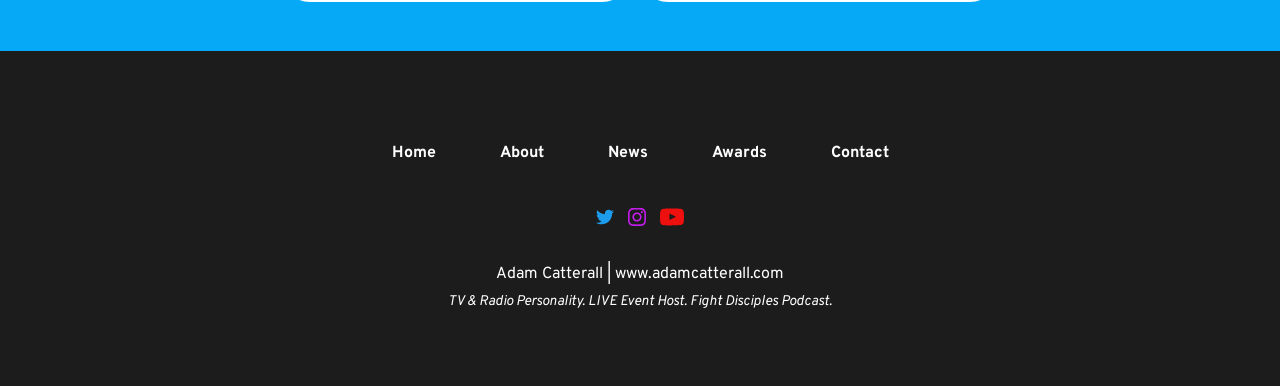Respond to the following question using a concise word or phrase: 
What is the text on the top-left corner?

Home